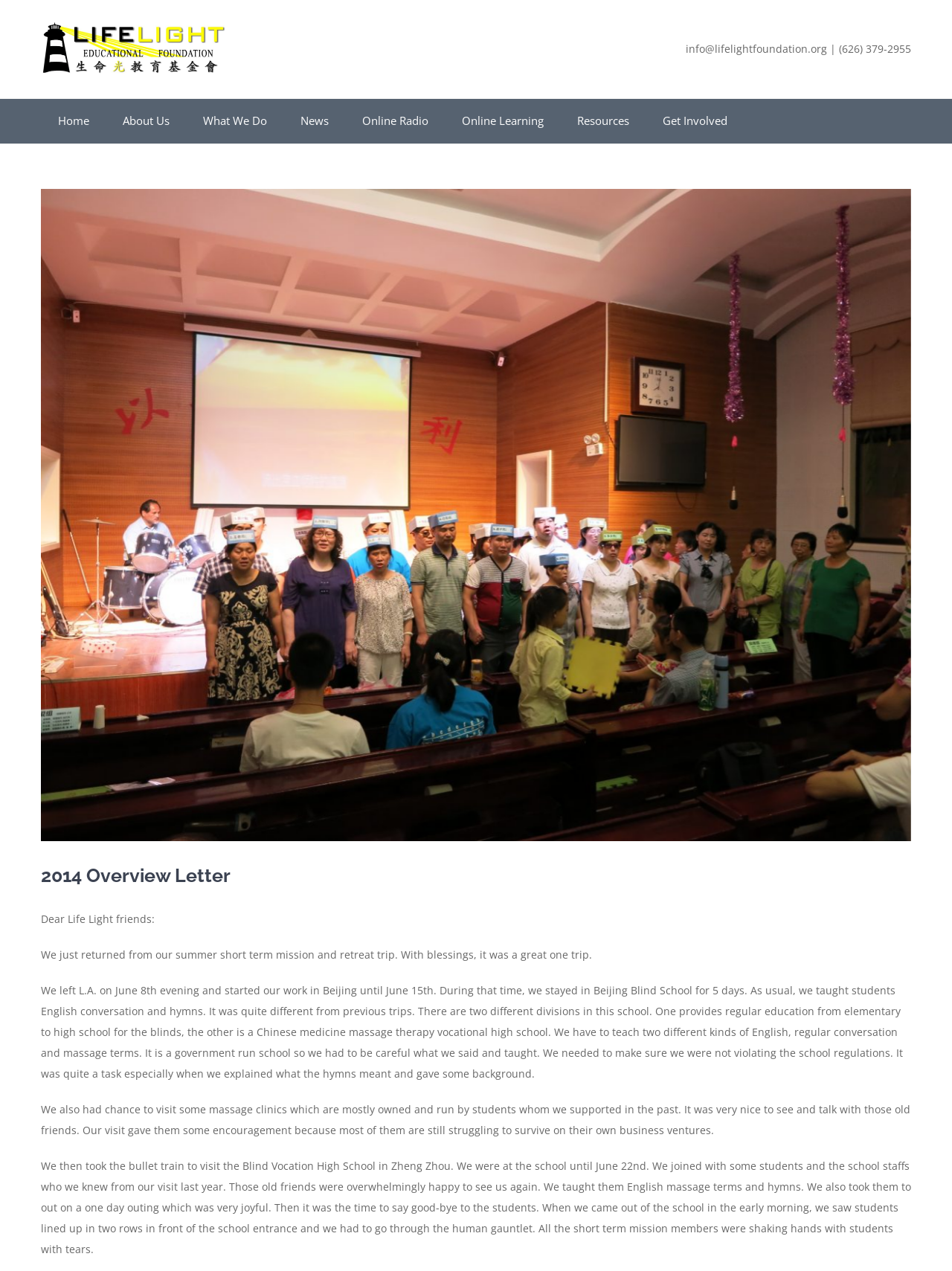Please determine the bounding box coordinates of the element's region to click for the following instruction: "View the 'About Us' page".

[0.111, 0.078, 0.195, 0.113]